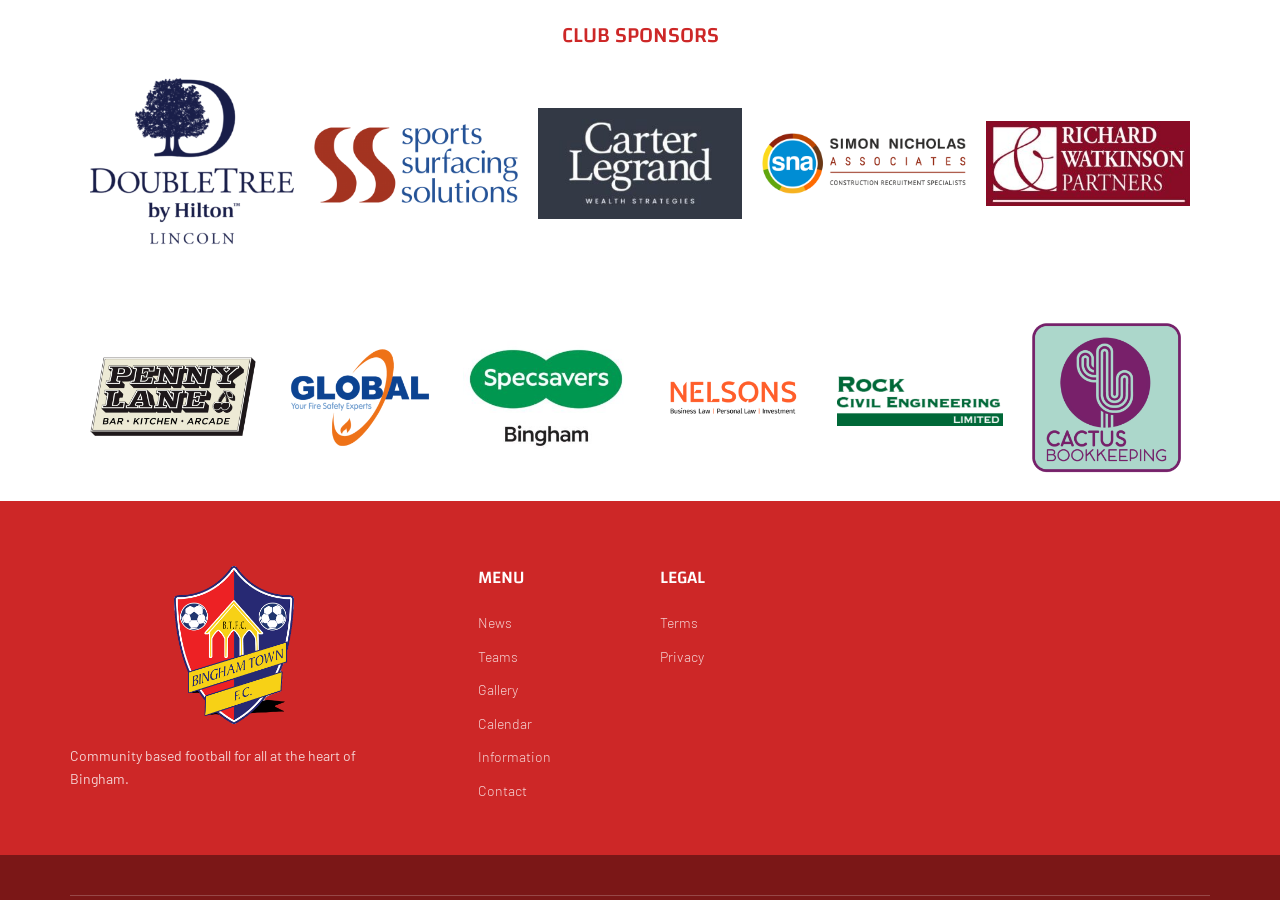Use a single word or phrase to answer the following:
How many legal links are available?

2